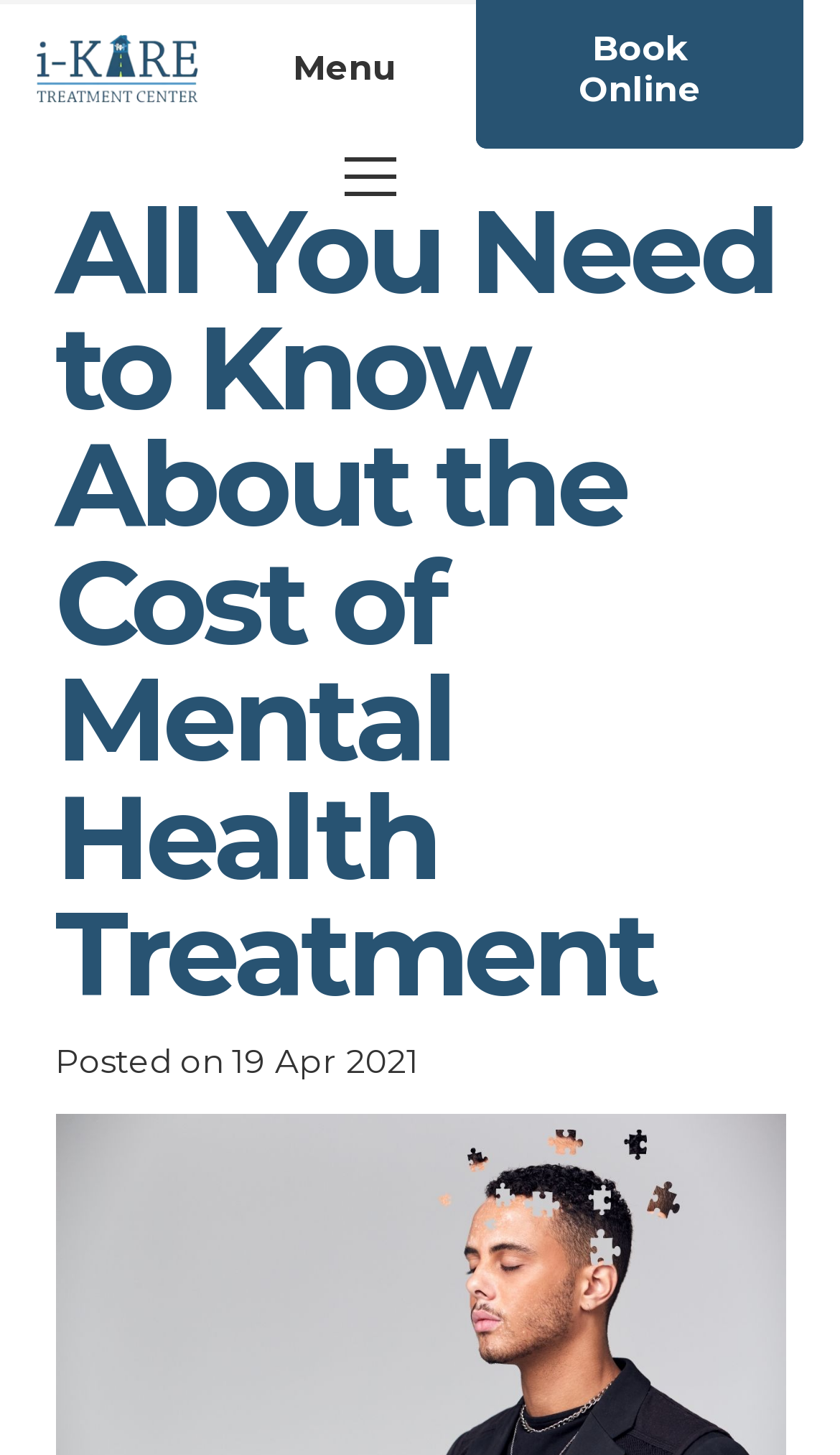Please determine the bounding box coordinates for the UI element described as: "Menu".

[0.312, 0.01, 0.506, 0.084]